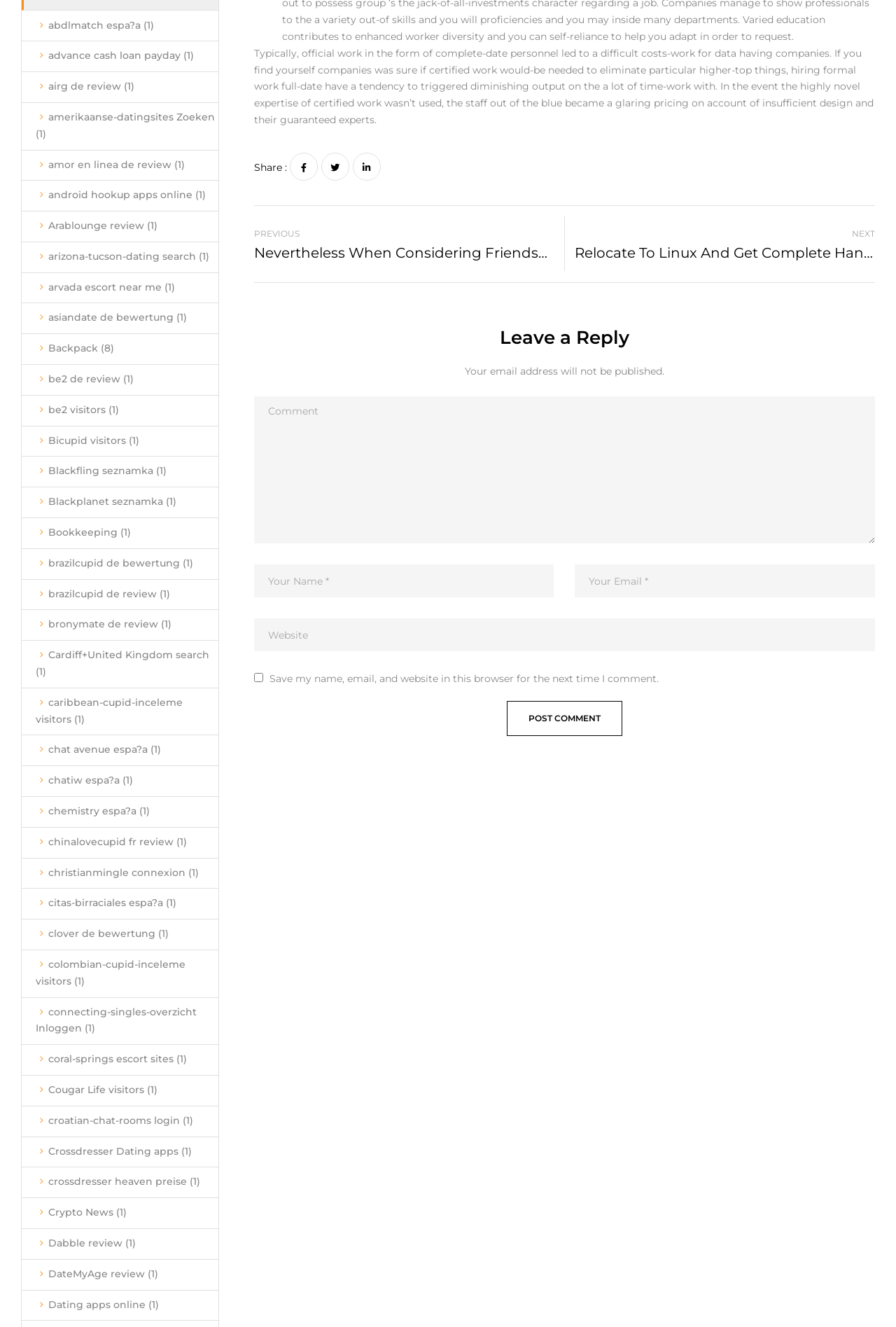Please determine the bounding box coordinates of the element's region to click for the following instruction: "Visit Marco Ermini's LinkedIn profile".

None